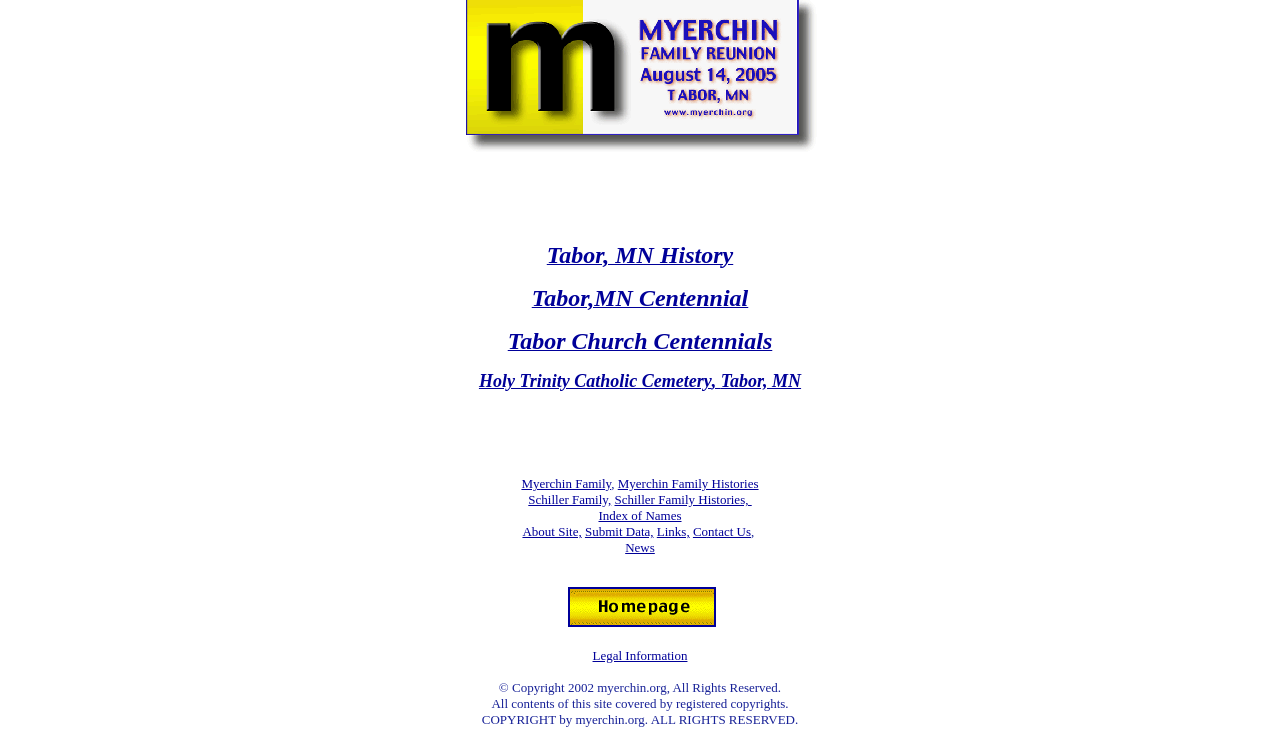Determine the bounding box coordinates of the clickable region to carry out the instruction: "View Index of Names".

[0.468, 0.692, 0.532, 0.712]